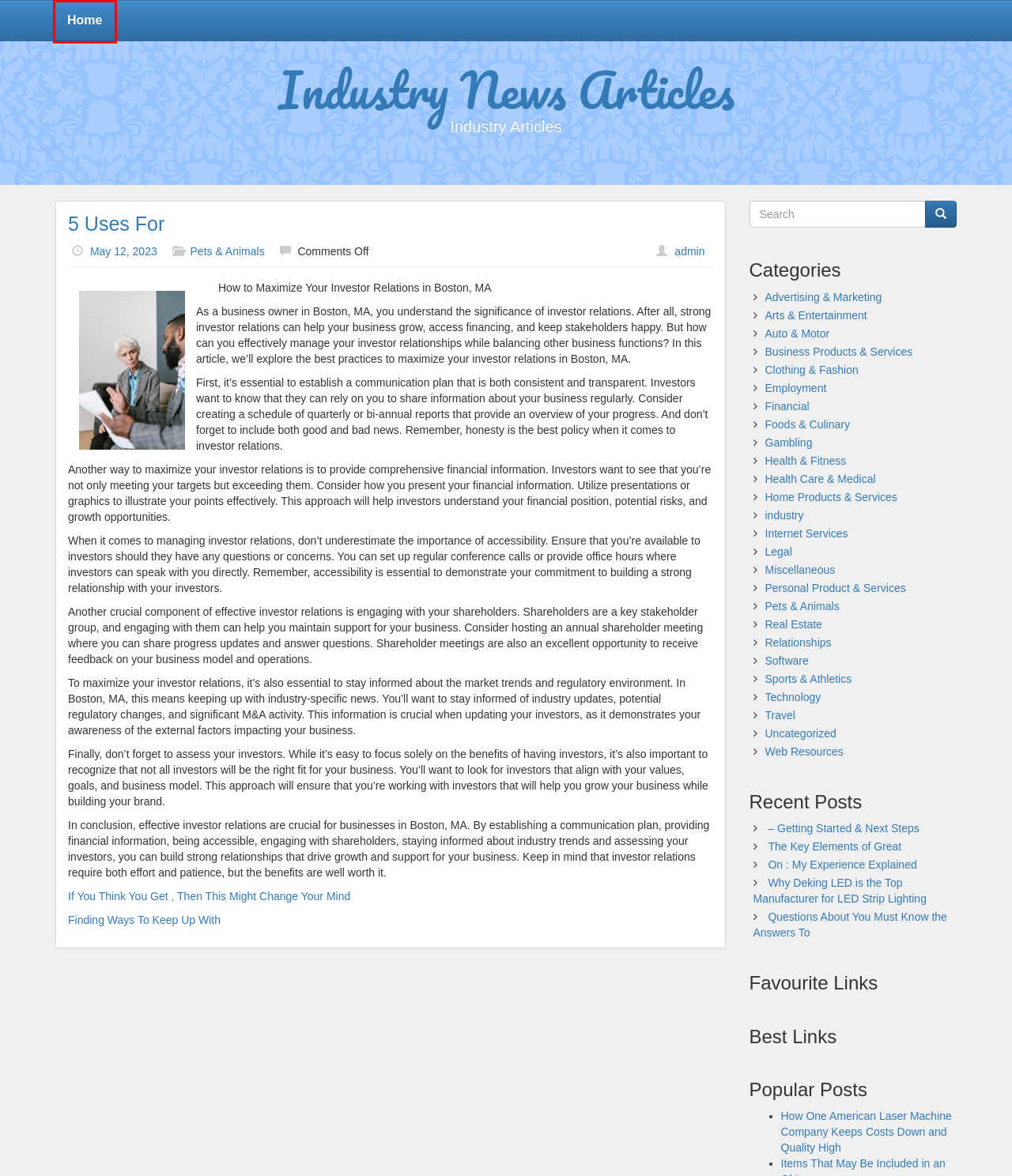Observe the webpage screenshot and focus on the red bounding box surrounding a UI element. Choose the most appropriate webpage description that corresponds to the new webpage after clicking the element in the bounding box. Here are the candidates:
A. Pets & Animals – Industry News Articles
B. Health Care & Medical – Industry News Articles
C. Foods & Culinary – Industry News Articles
D. Web Resources – Industry News Articles
E. Technology – Industry News Articles
F. Industry News Articles – Industry Articles
G. Employment – Industry News Articles
H. Legal – Industry News Articles

F